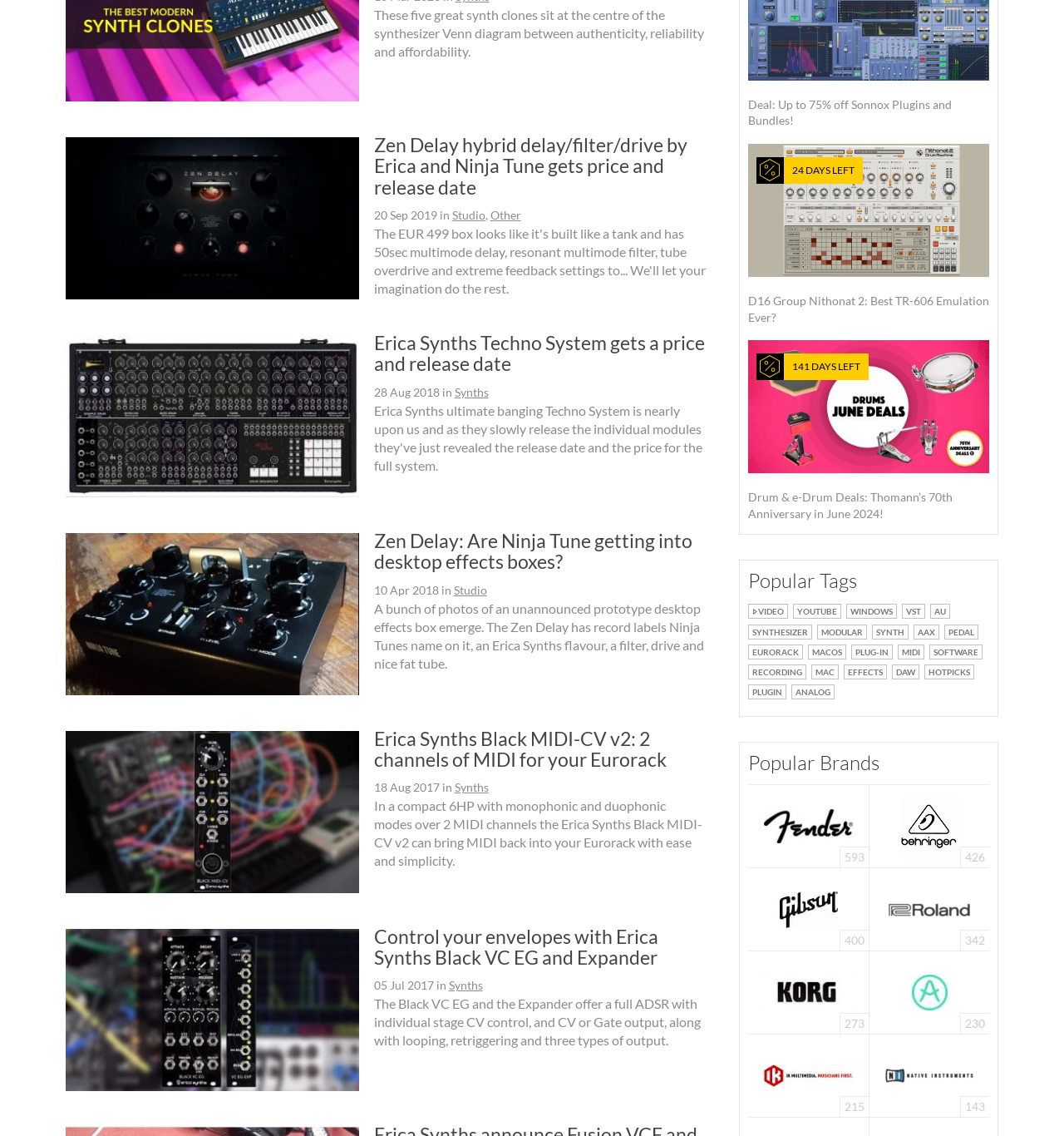Predict the bounding box of the UI element based on the description: "alt="Zen Delay"". The coordinates should be four float numbers between 0 and 1, formatted as [left, top, right, bottom].

[0.06, 0.119, 0.339, 0.265]